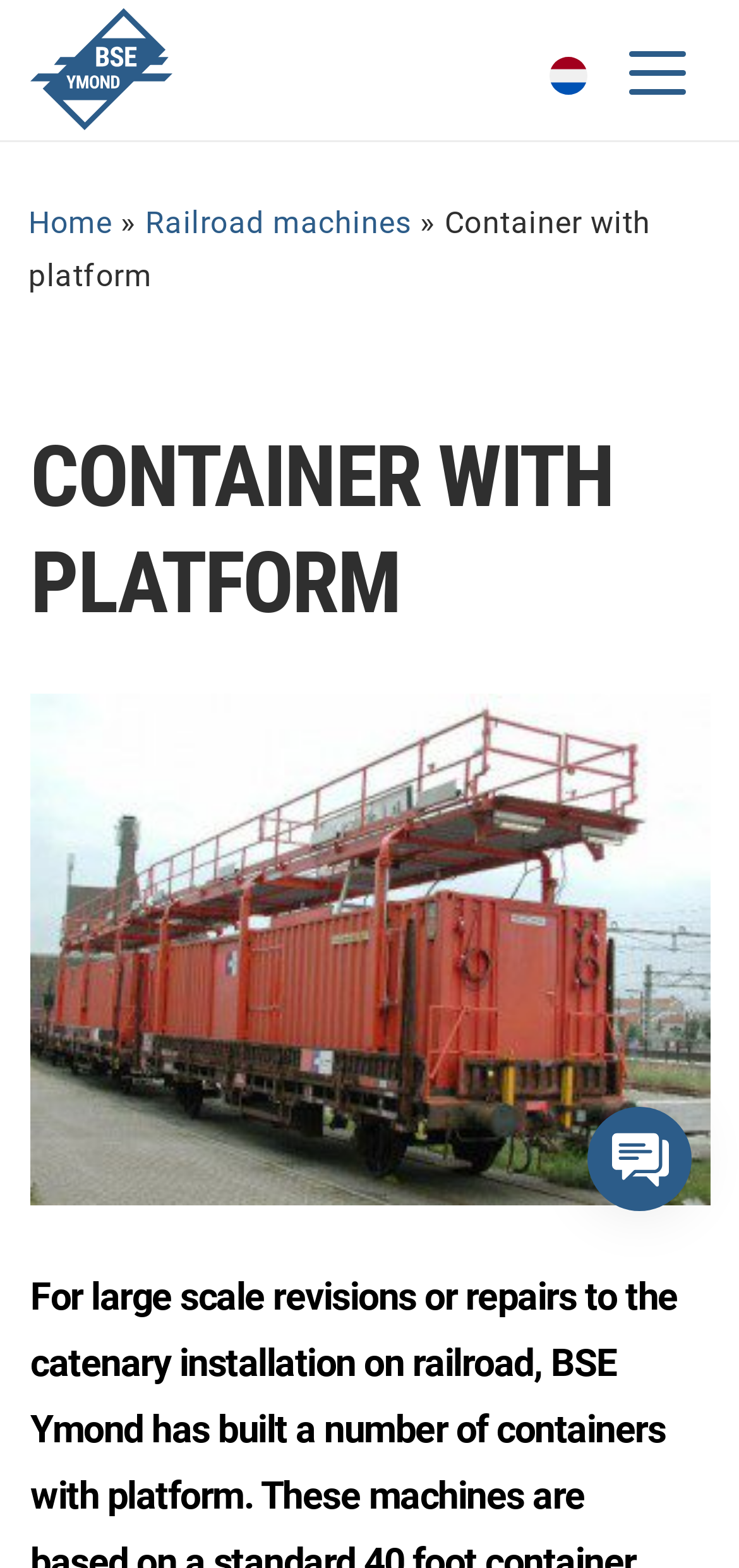Using the provided element description, identify the bounding box coordinates as (top-left x, top-left y, bottom-right x, bottom-right y). Ensure all values are between 0 and 1. Description: Home

[0.038, 0.131, 0.151, 0.154]